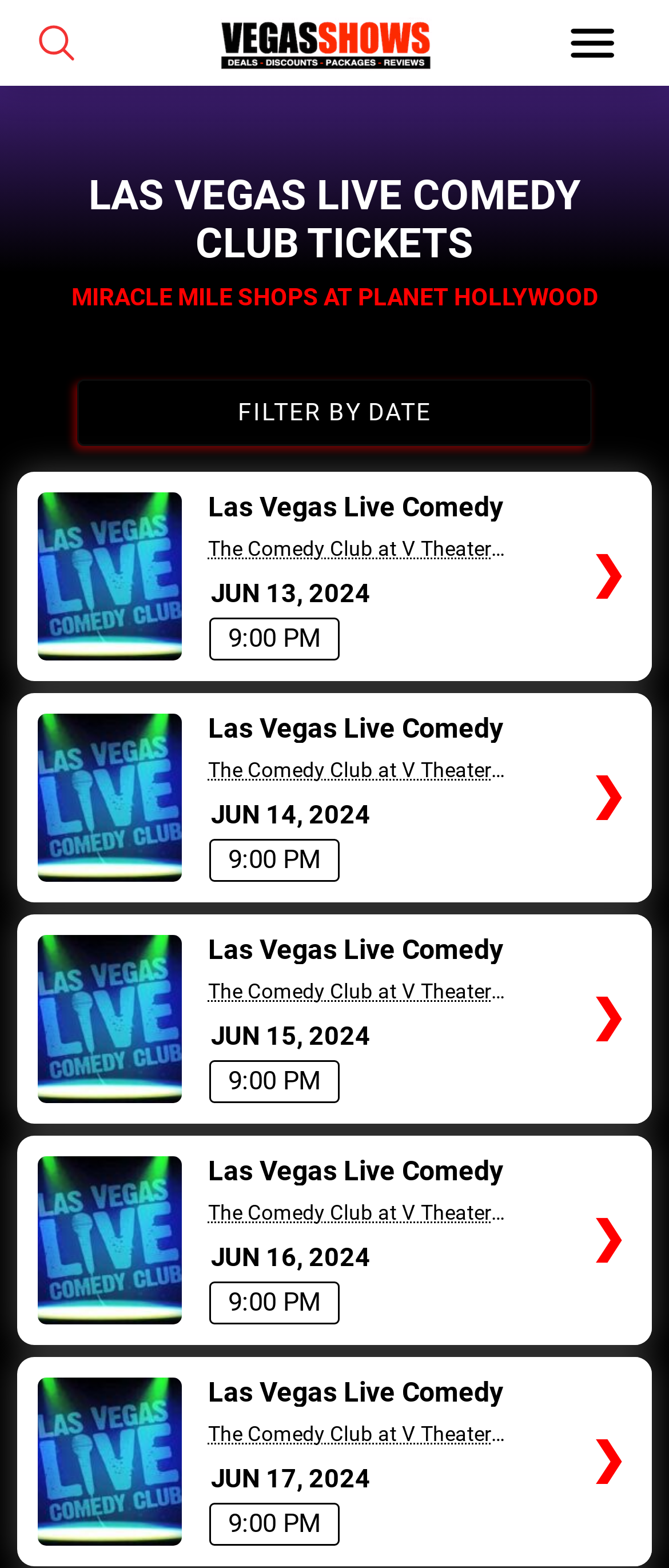What is the name of the comedy club?
Refer to the screenshot and deliver a thorough answer to the question presented.

I found the answer by looking at the image and static text elements on the webpage. The image with the description 'Las Vegas Live Comedy Club' appears multiple times, and the static text 'Las Vegas Live Comedy Club' is also present several times, indicating that it is the name of the comedy club.